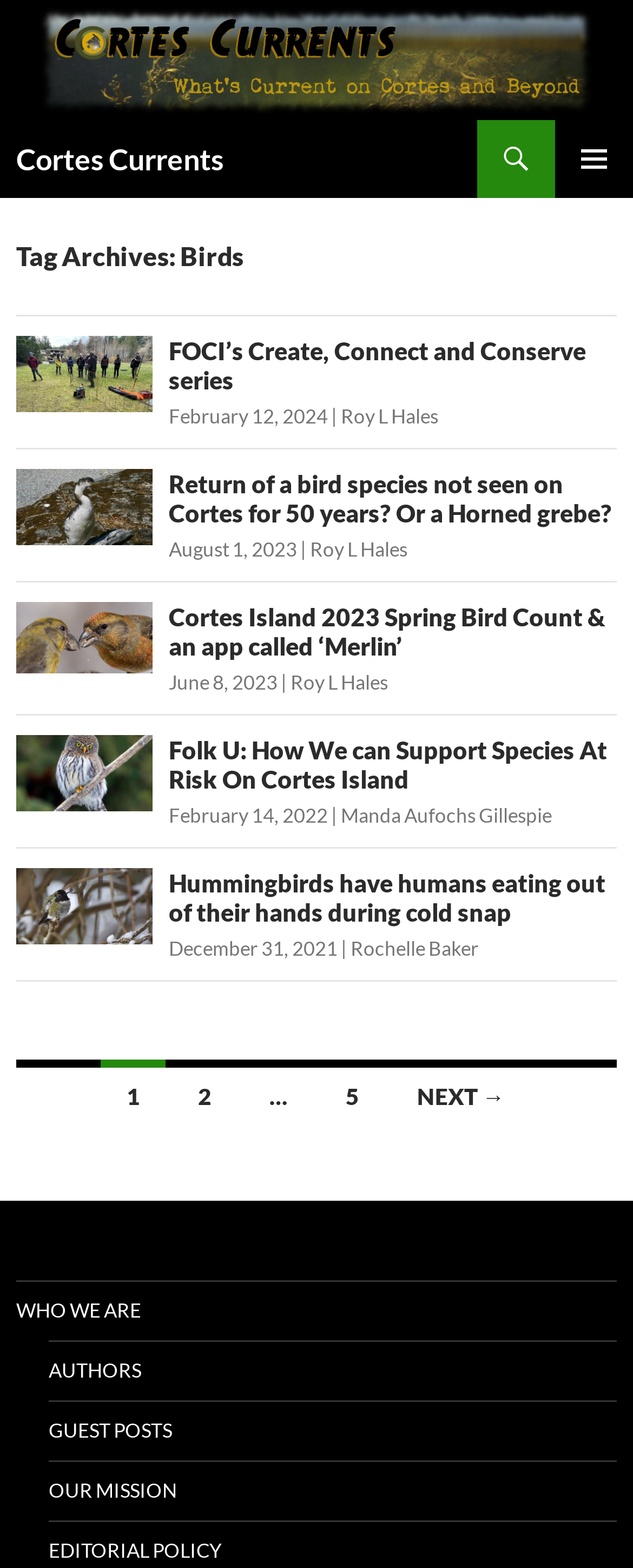Could you find the bounding box coordinates of the clickable area to complete this instruction: "Go to Cortes Currents homepage"?

[0.0, 0.026, 1.0, 0.046]